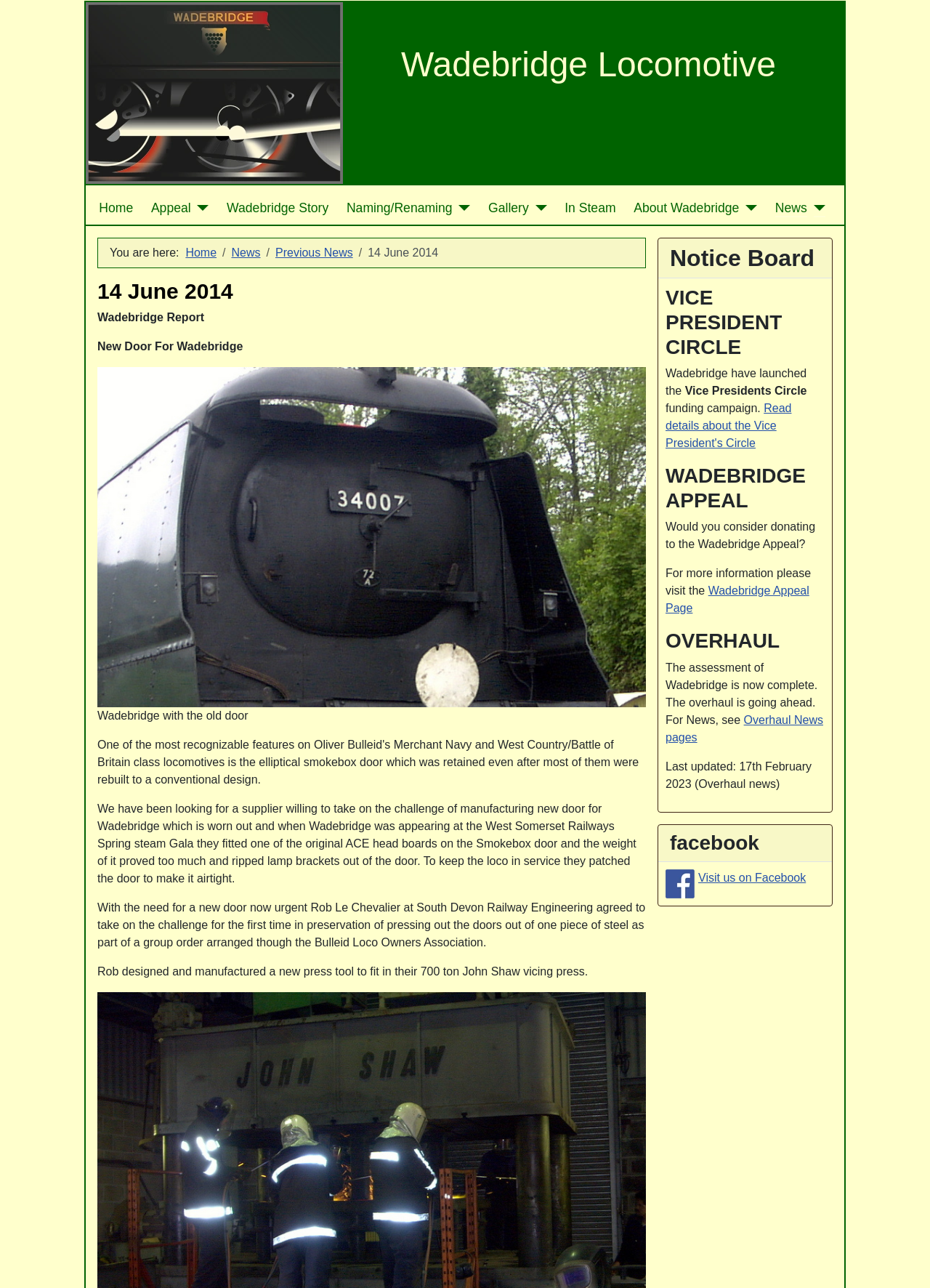Where can visitors find more information about the Wadebridge Appeal?
From the image, respond with a single word or phrase.

Wadebridge Appeal Page